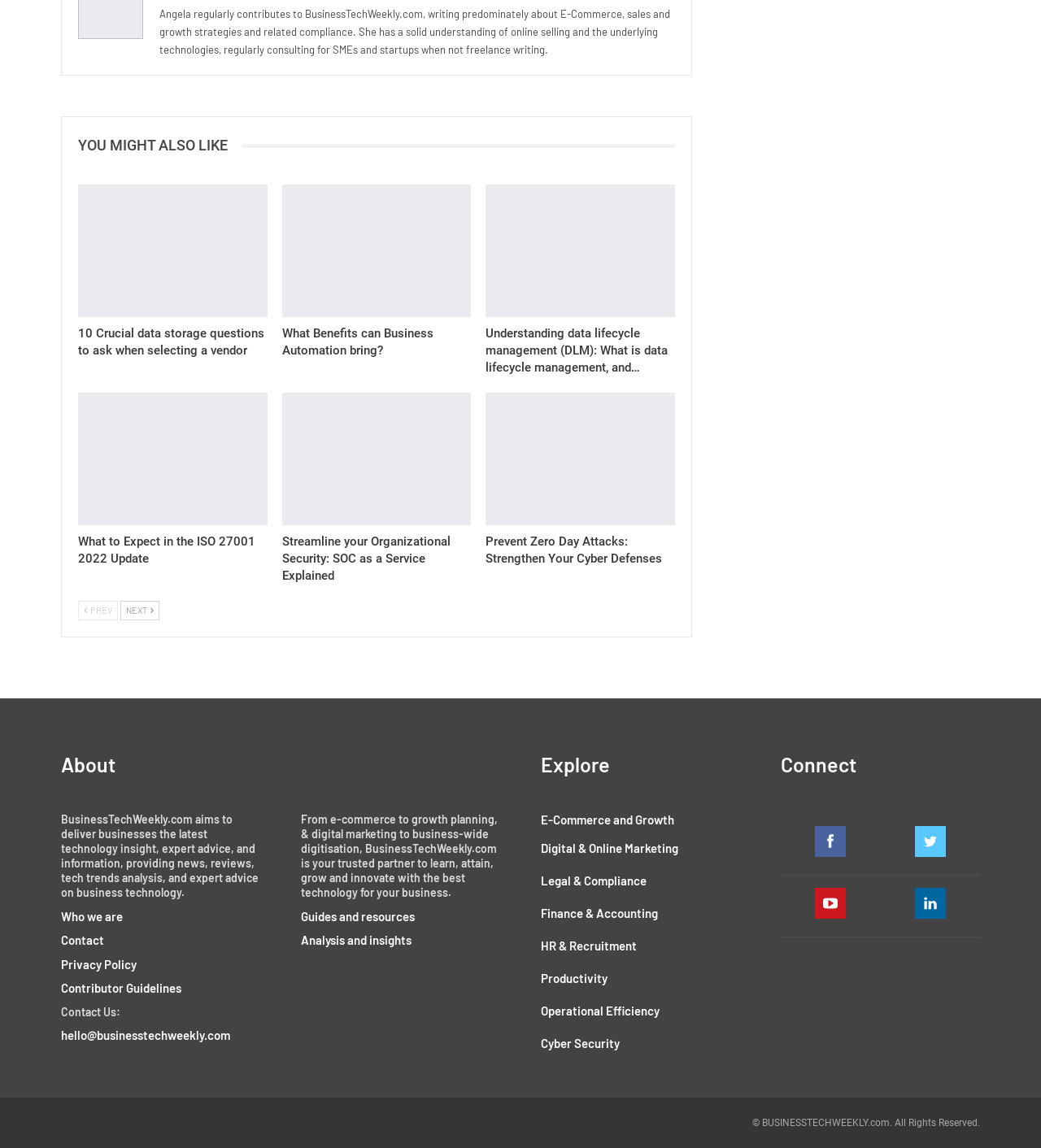Indicate the bounding box coordinates of the element that needs to be clicked to satisfy the following instruction: "follow BusinessTechWeekly.com on Twitter". The coordinates should be four float numbers between 0 and 1, i.e., [left, top, right, bottom].

[0.783, 0.731, 0.813, 0.741]